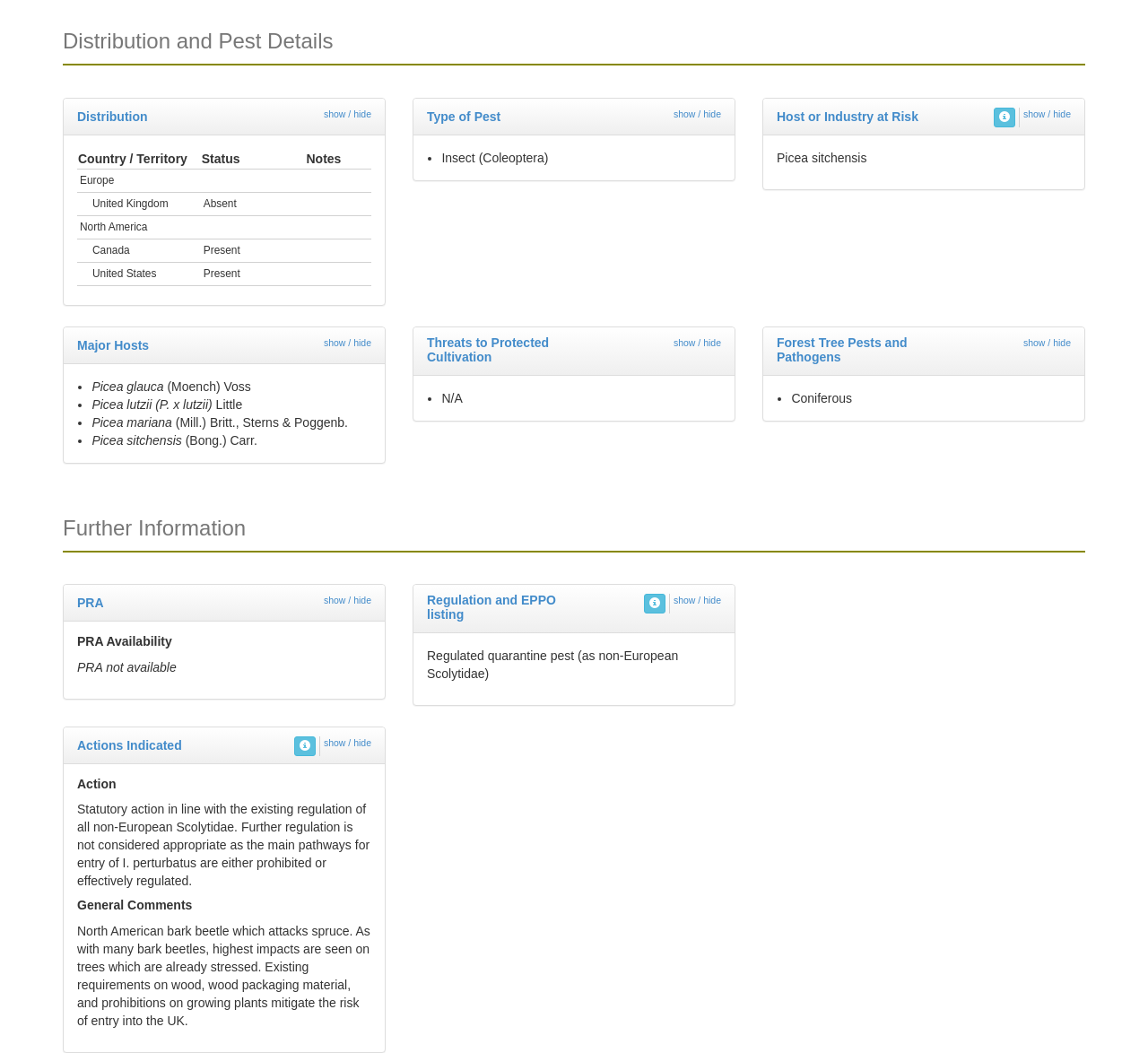Using the information in the image, give a comprehensive answer to the question: 
What is the host or industry at risk?

Under the 'Host or Industry at Risk' heading, the text 'Picea sitchensis' is listed, indicating that this is the host or industry at risk.